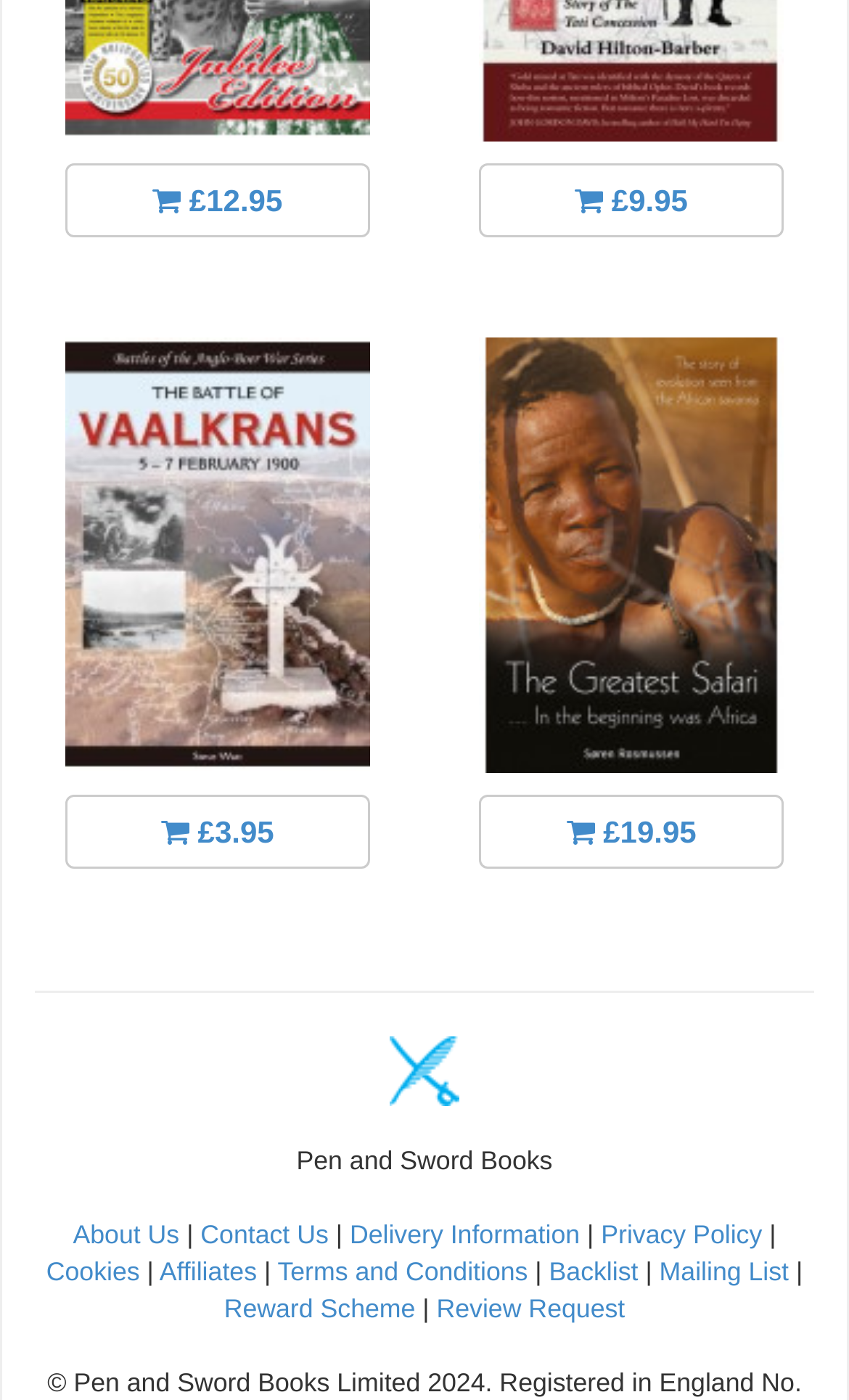Please identify the bounding box coordinates of the element's region that needs to be clicked to fulfill the following instruction: "Check Delivery Information". The bounding box coordinates should consist of four float numbers between 0 and 1, i.e., [left, top, right, bottom].

[0.412, 0.871, 0.683, 0.893]